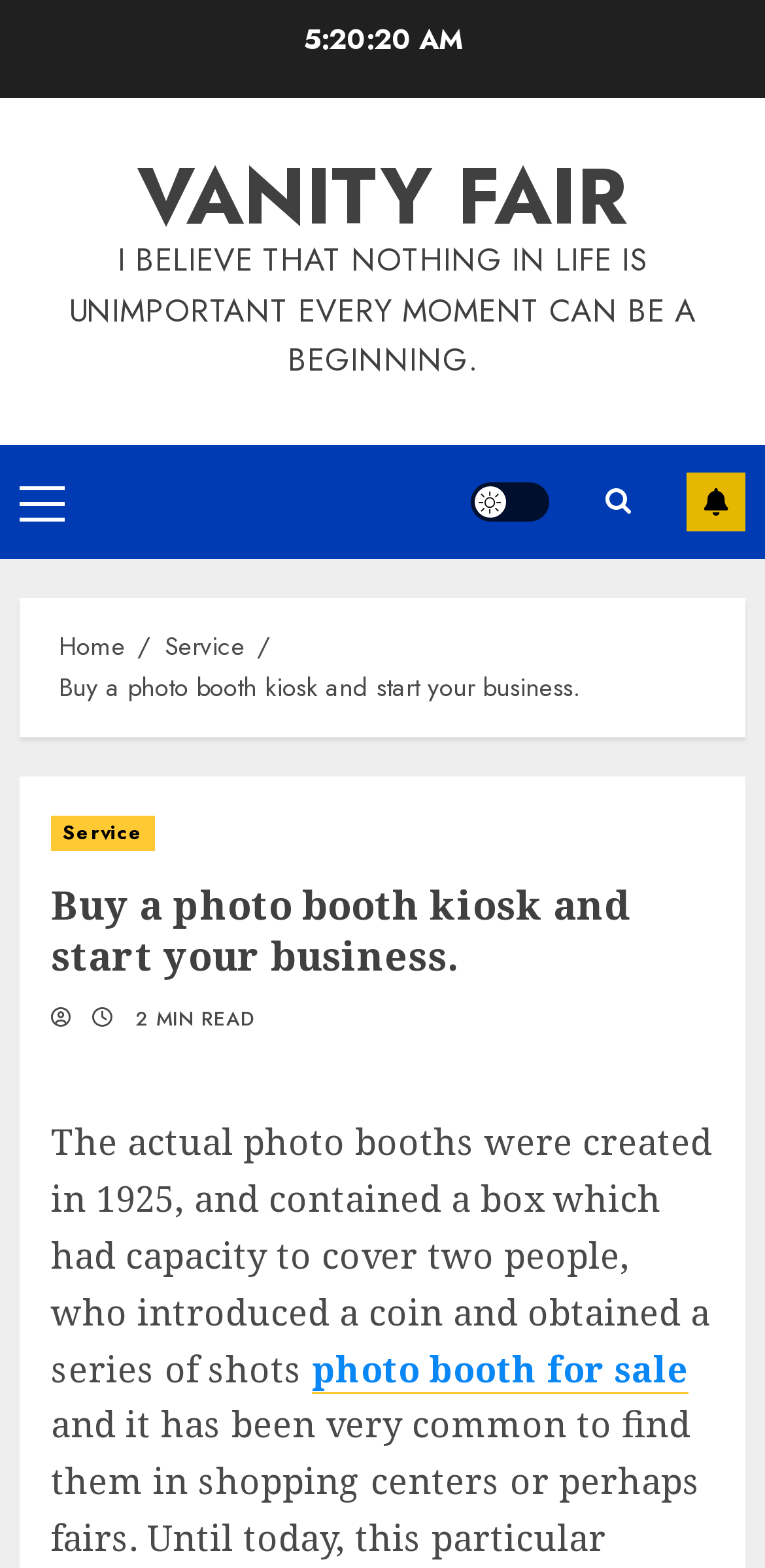Determine and generate the text content of the webpage's headline.

Buy a photo booth kiosk and start your business.